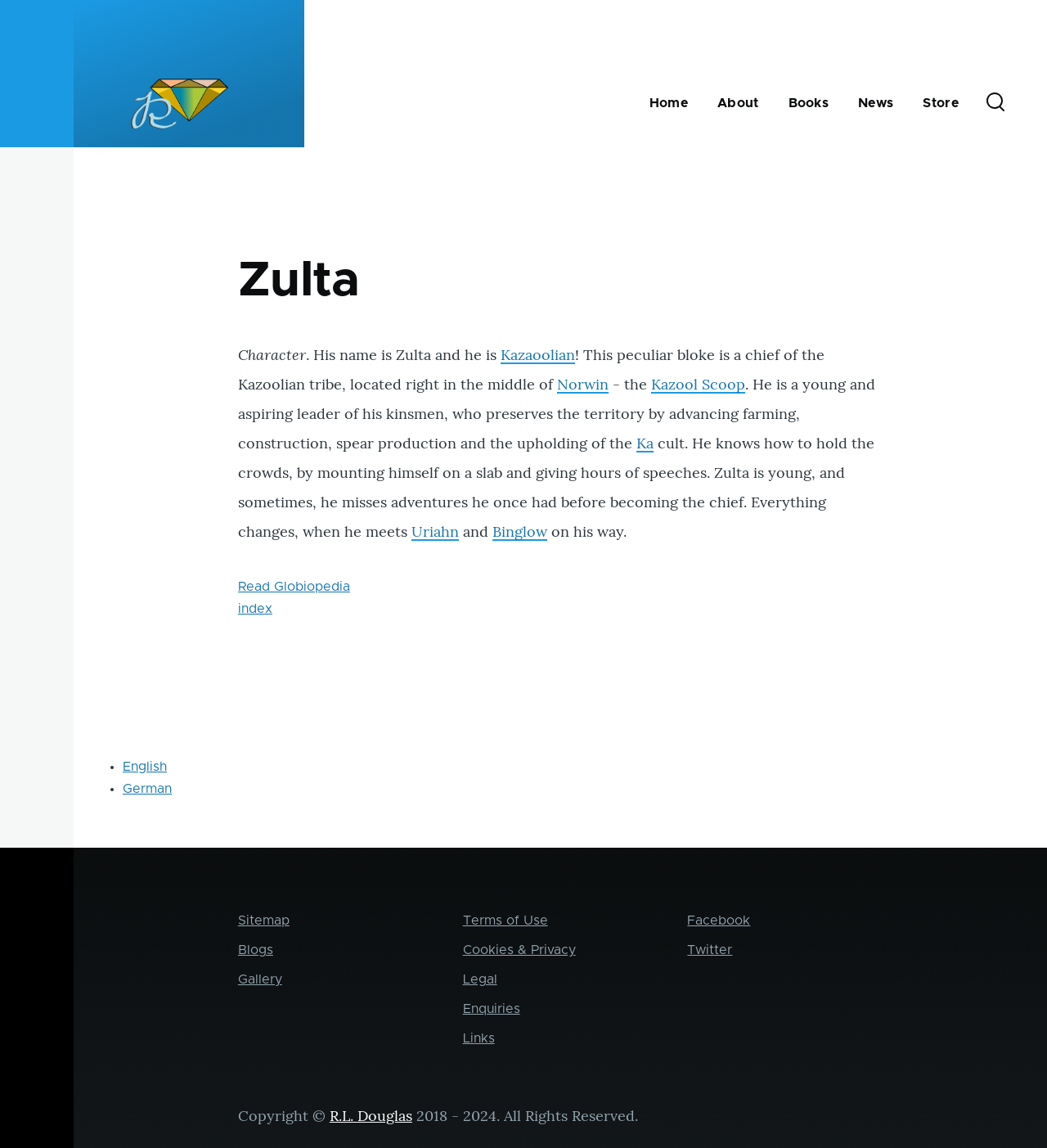What is the language option available besides English?
By examining the image, provide a one-word or phrase answer.

German